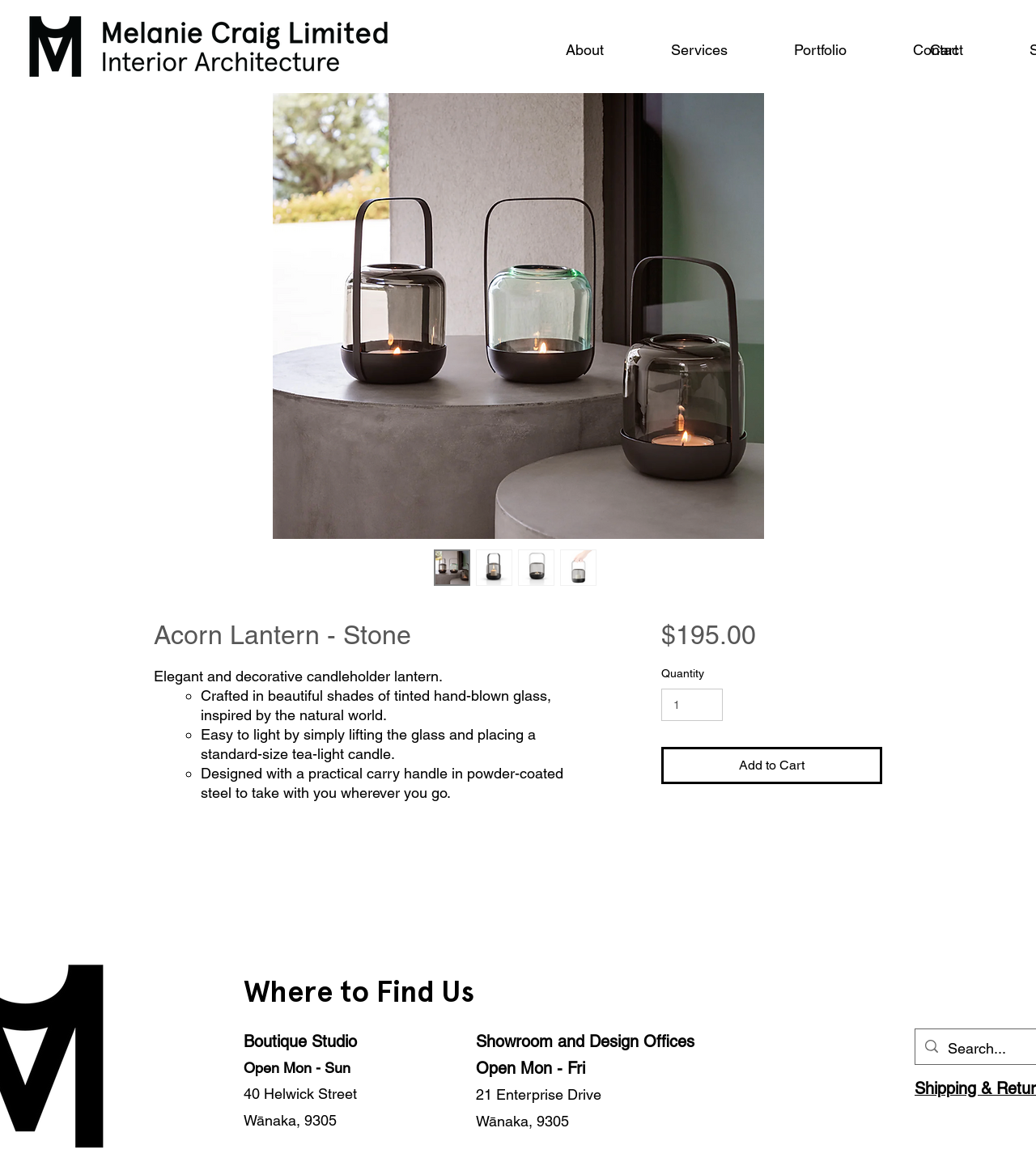Convey a detailed summary of the webpage, mentioning all key elements.

This webpage is about a product called "Acorn Lantern - Stone" from Melanie Craig Ltd. At the top left corner, there is a logo of MC Ltd with Artboard. On the top right corner, there is a cart icon with the text "Cart". Below the logo, there are four navigation links: "About", "Services", "Portfolio", and "Contact".

The main content of the page is an article about the Acorn Lantern - Stone product. At the top of the article, there is a large image of the product. Below the image, there are four thumbnail images of the product, arranged horizontally. 

The product title "Acorn Lantern - Stone" is displayed prominently, followed by a brief description of the product in three bullet points. The description mentions that the lantern is elegant and decorative, crafted in beautiful shades of tinted hand-blown glass, and easy to light. 

Below the description, there is a price tag of $195.00, along with a quantity selector and an "Add to Cart" button. 

At the bottom of the page, there is a section titled "Where to Find Us", which provides the address and opening hours of two locations: a boutique studio and a showroom and design office, both located in Wānaka.